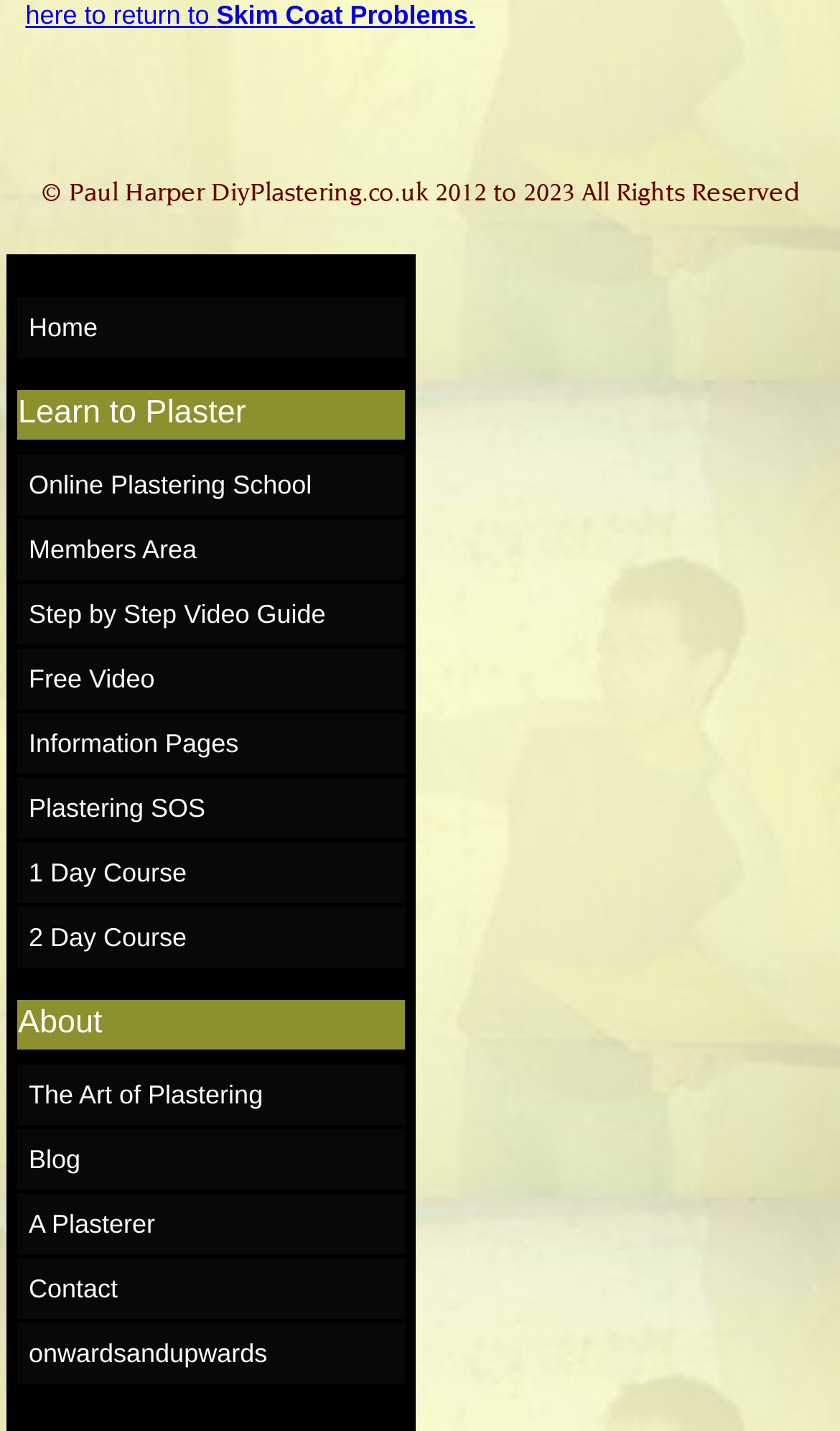Please indicate the bounding box coordinates for the clickable area to complete the following task: "Visit 'Online Plastering School'". The coordinates should be specified as four float numbers between 0 and 1, i.e., [left, top, right, bottom].

[0.021, 0.318, 0.483, 0.36]